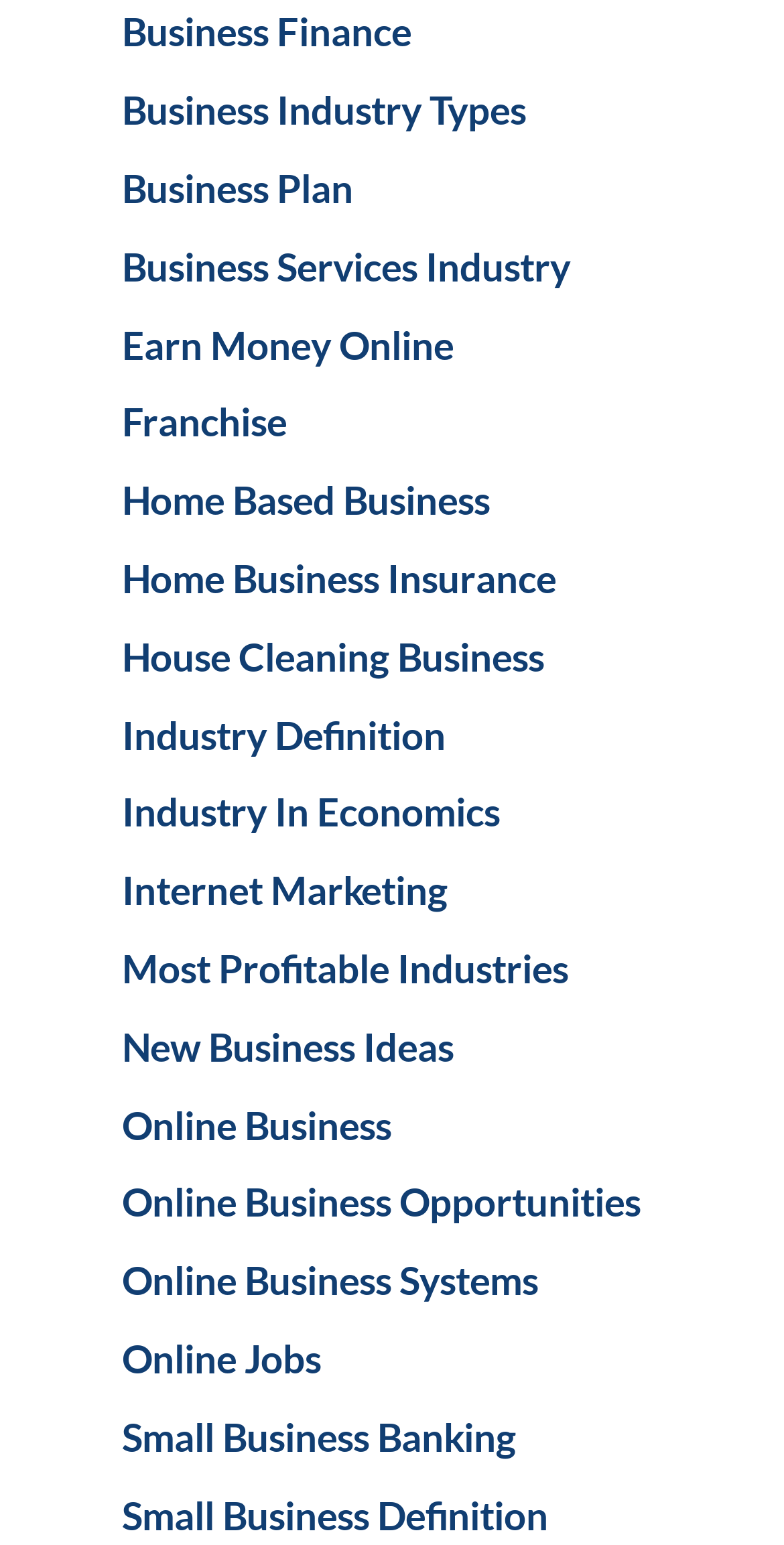Answer the question below in one word or phrase:
How many links are available on this webpage?

18